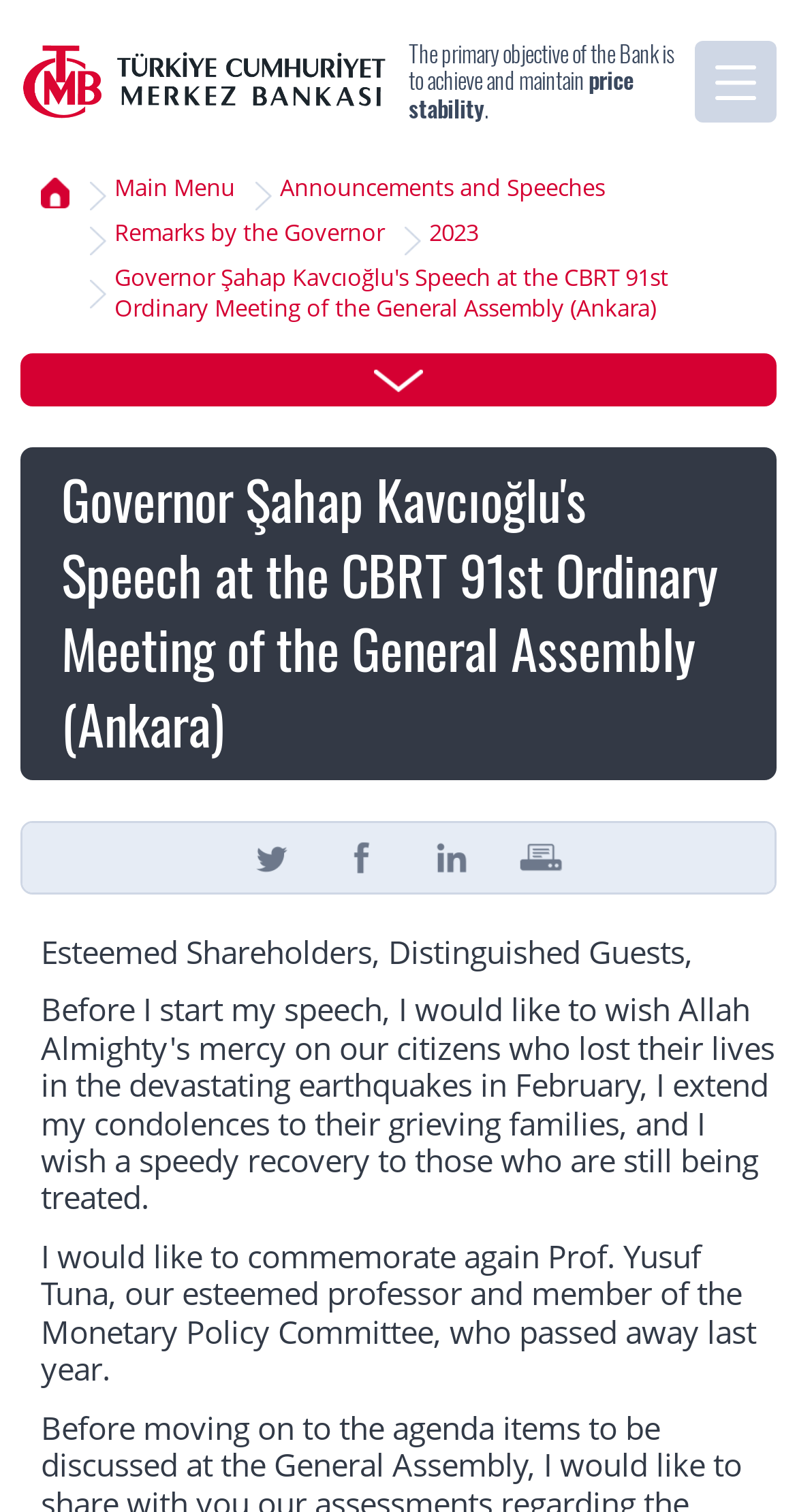Locate the bounding box coordinates of the clickable element to fulfill the following instruction: "read governor's speech". Provide the coordinates as four float numbers between 0 and 1 in the format [left, top, right, bottom].

[0.113, 0.174, 0.938, 0.214]